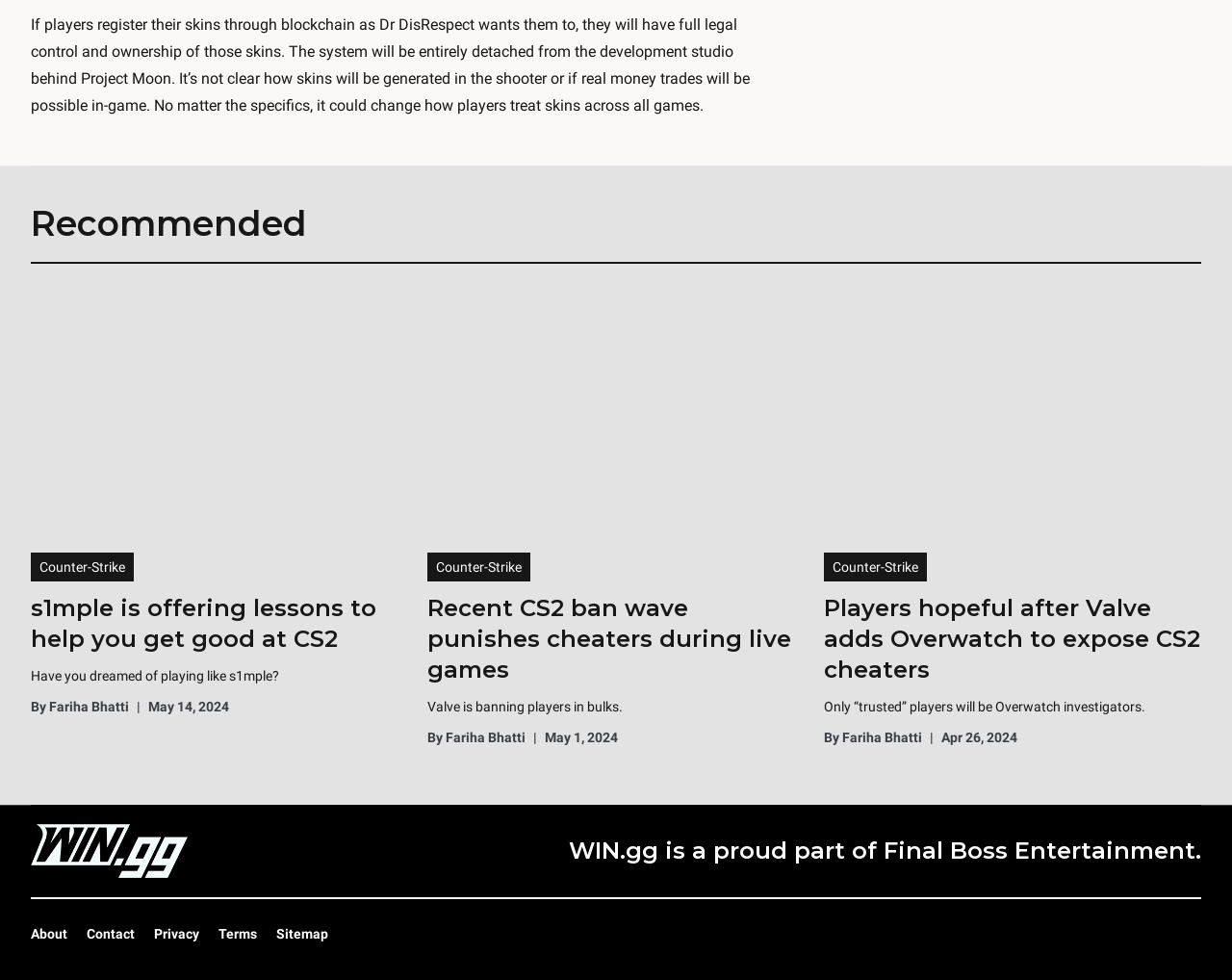Find the bounding box coordinates of the element to click in order to complete this instruction: "Follow the link to 'Counter-Strike'". The bounding box coordinates must be four float numbers between 0 and 1, denoted as [left, top, right, bottom].

[0.025, 0.564, 0.109, 0.594]